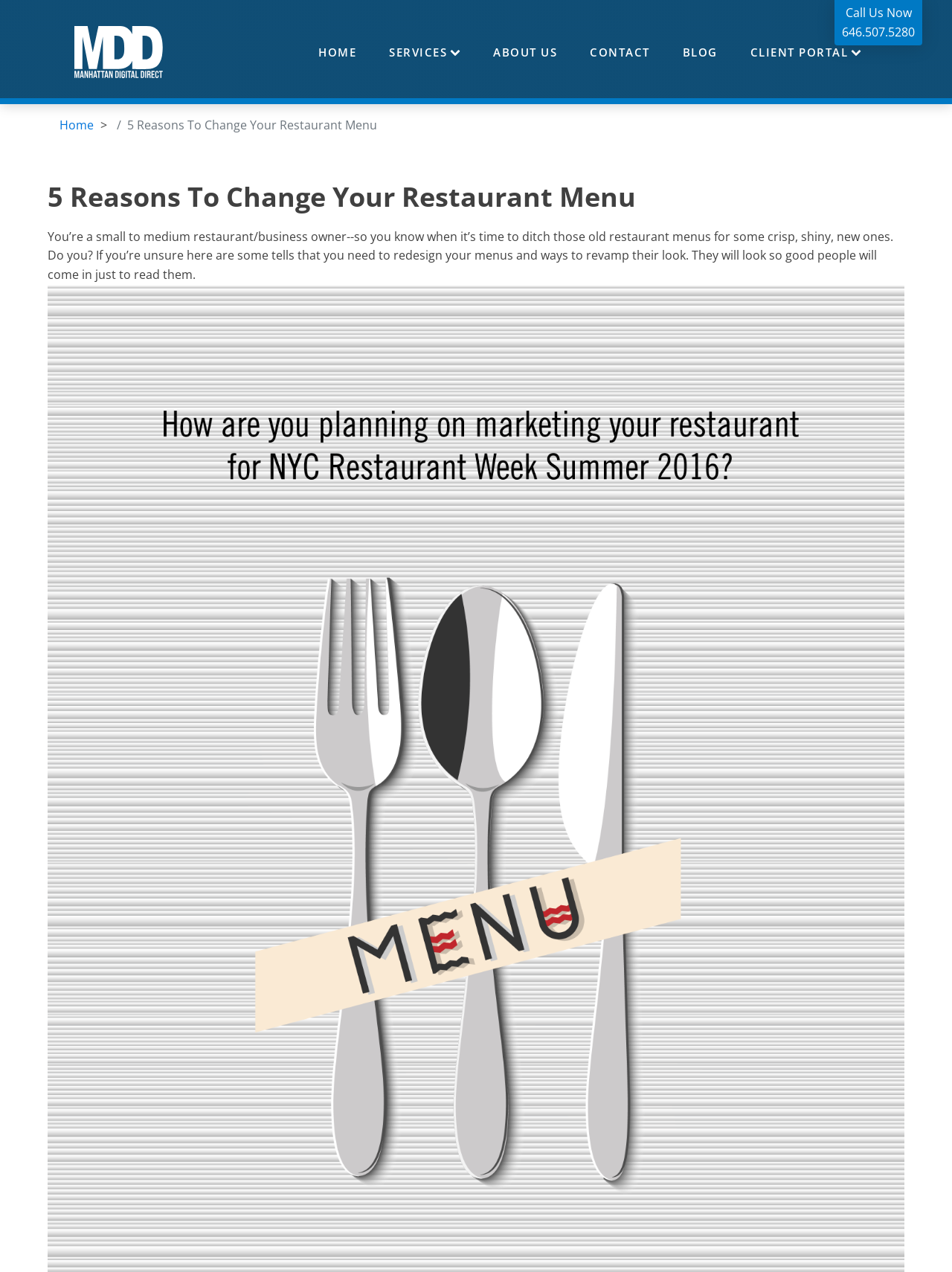Provide a brief response using a word or short phrase to this question:
How many navigation links are at the top?

5